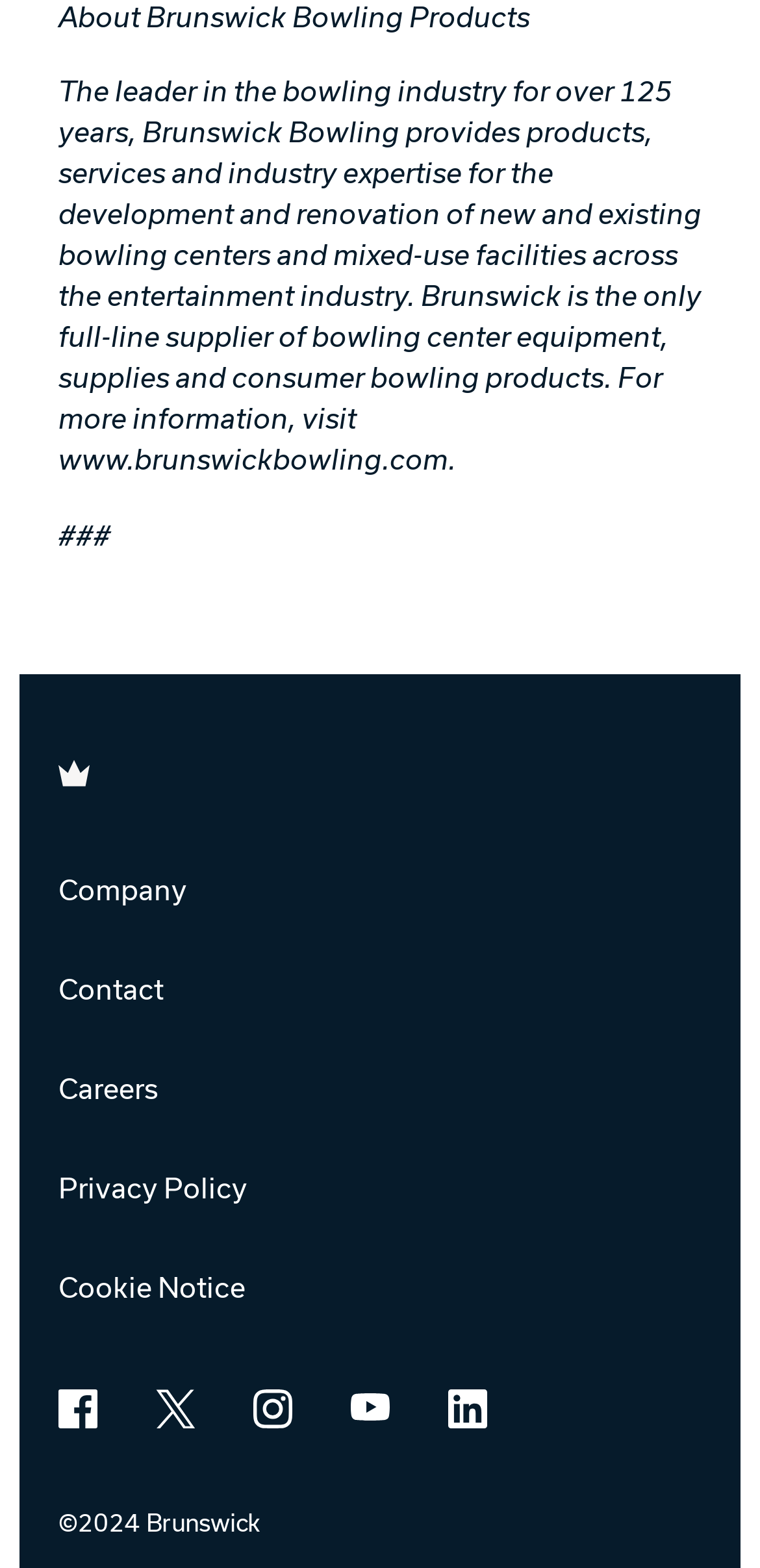What is the company's website?
Look at the image and respond with a one-word or short phrase answer.

www.brunswickbowling.com